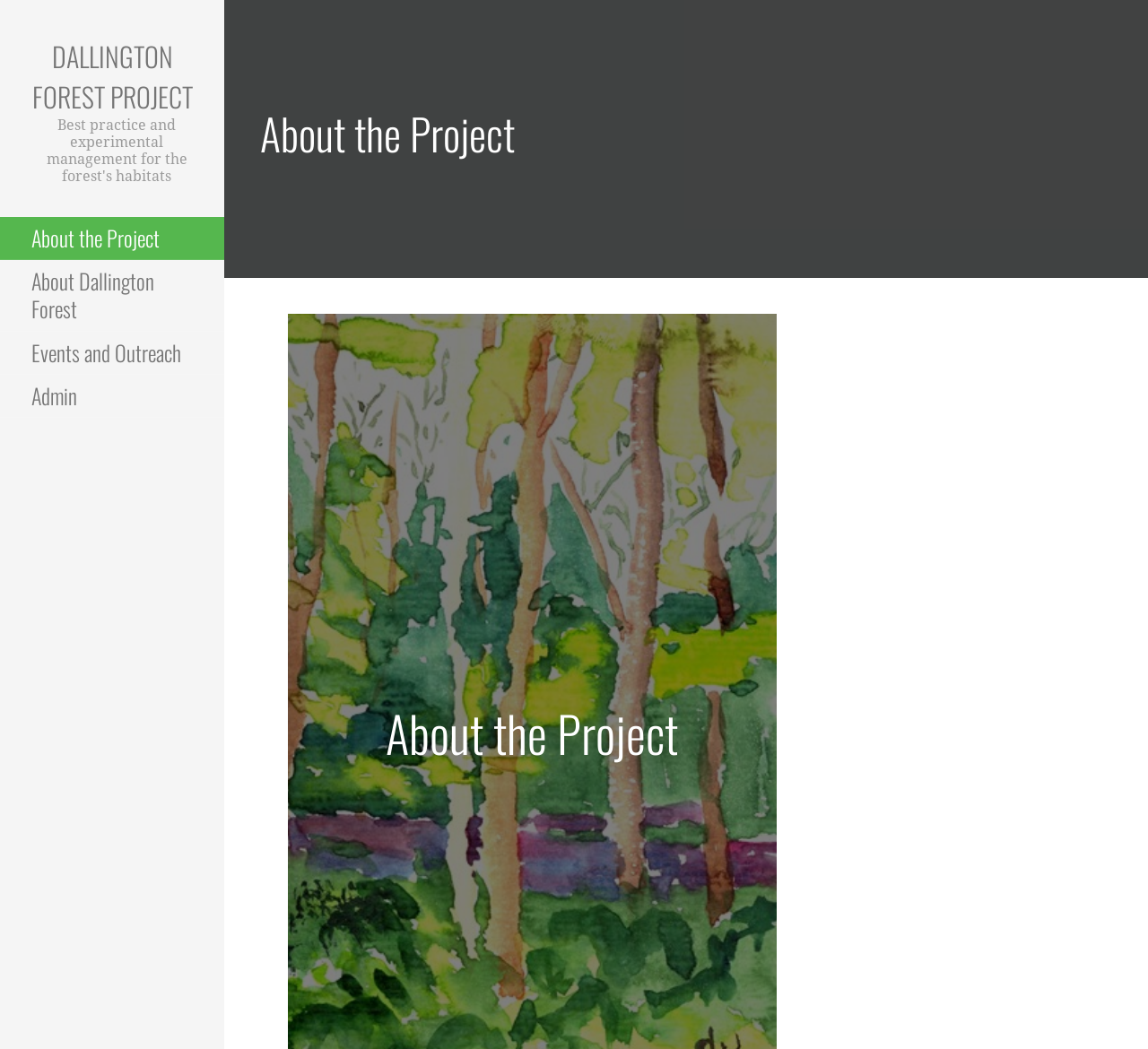Please give a concise answer to this question using a single word or phrase: 
What is the position of the 'Events and Outreach' link?

Below 'About Dallington Forest'